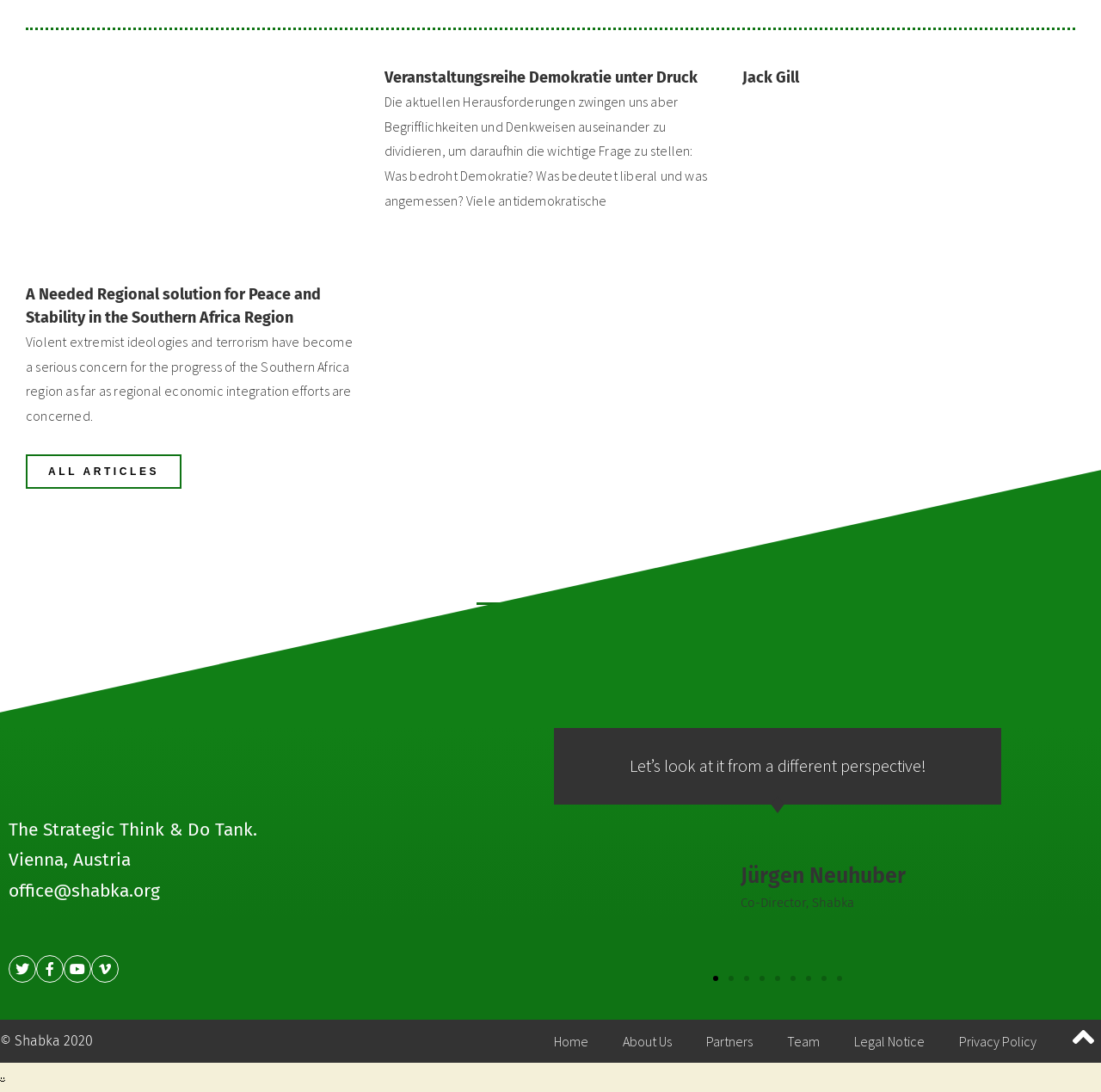Identify the bounding box coordinates of the clickable section necessary to follow the following instruction: "Click on the 'ALL ARTICLES' button". The coordinates should be presented as four float numbers from 0 to 1, i.e., [left, top, right, bottom].

[0.023, 0.416, 0.165, 0.448]